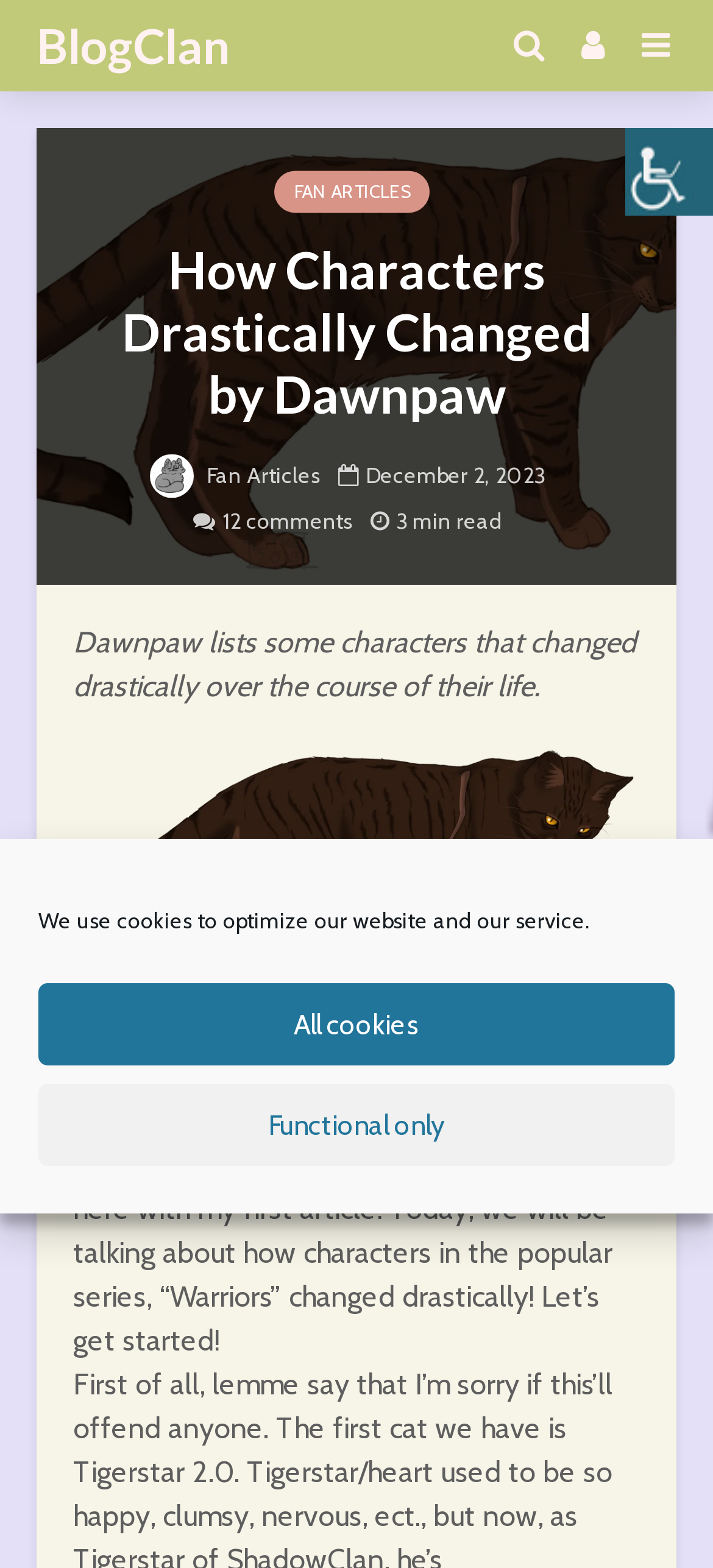Find the bounding box coordinates of the area to click in order to follow the instruction: "View the full article of 'How Characters Drastically Changed by Dawnpaw'".

[0.141, 0.152, 0.859, 0.271]